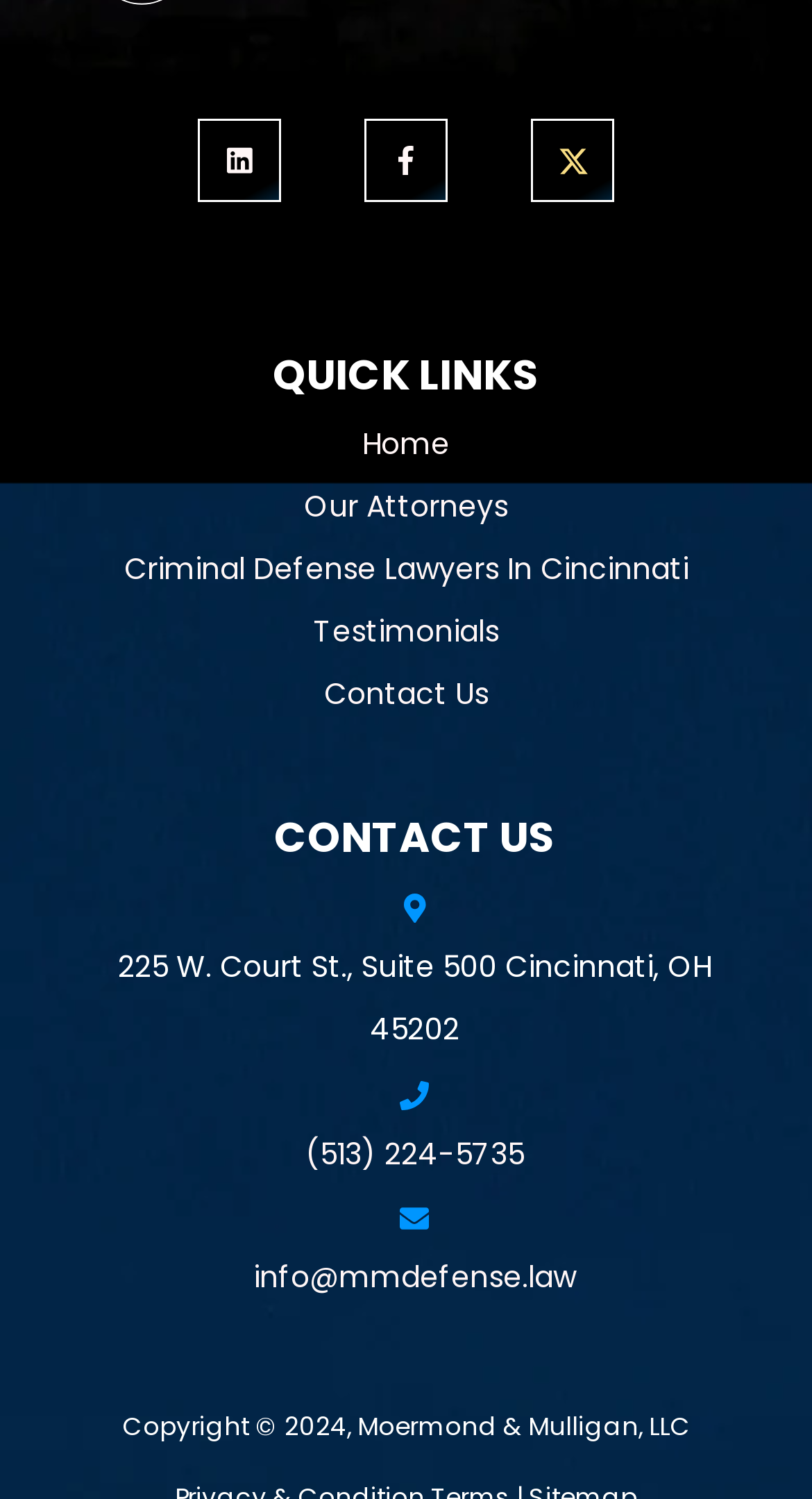Answer the question in one word or a short phrase:
What is the name of the law firm?

Moermond & Mulligan, LLC